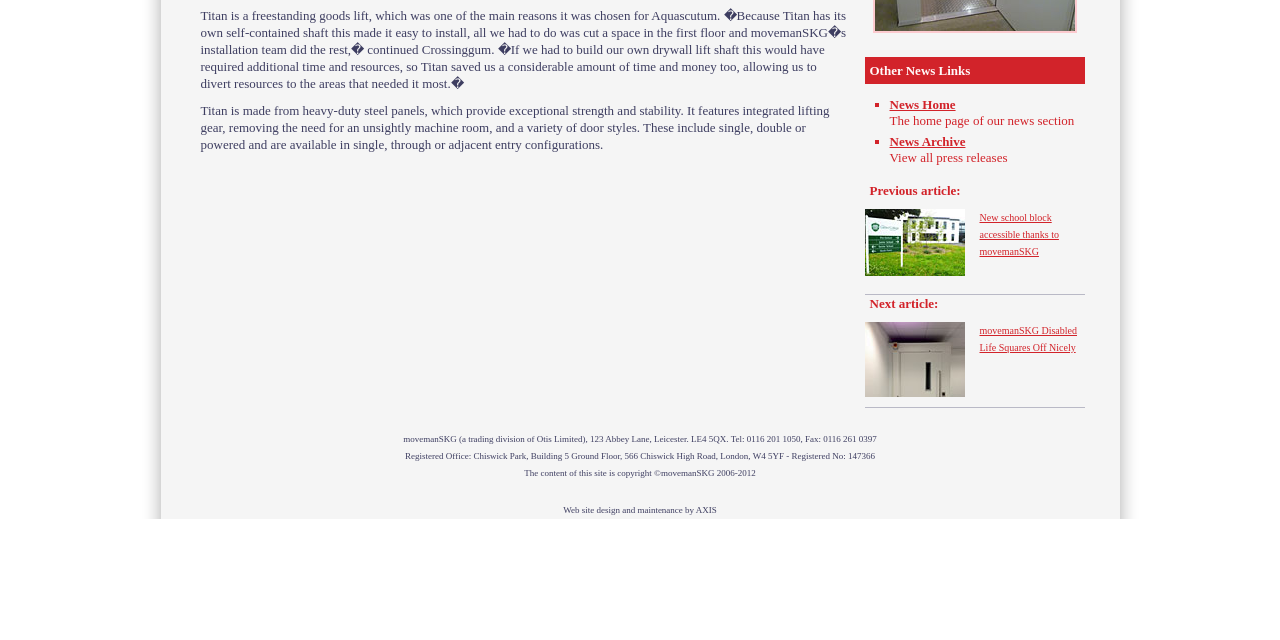Locate the UI element described by Buy Now and provide its bounding box coordinates. Use the format (top-left x, top-left y, bottom-right x, bottom-right y) with all values as floating point numbers between 0 and 1.

None